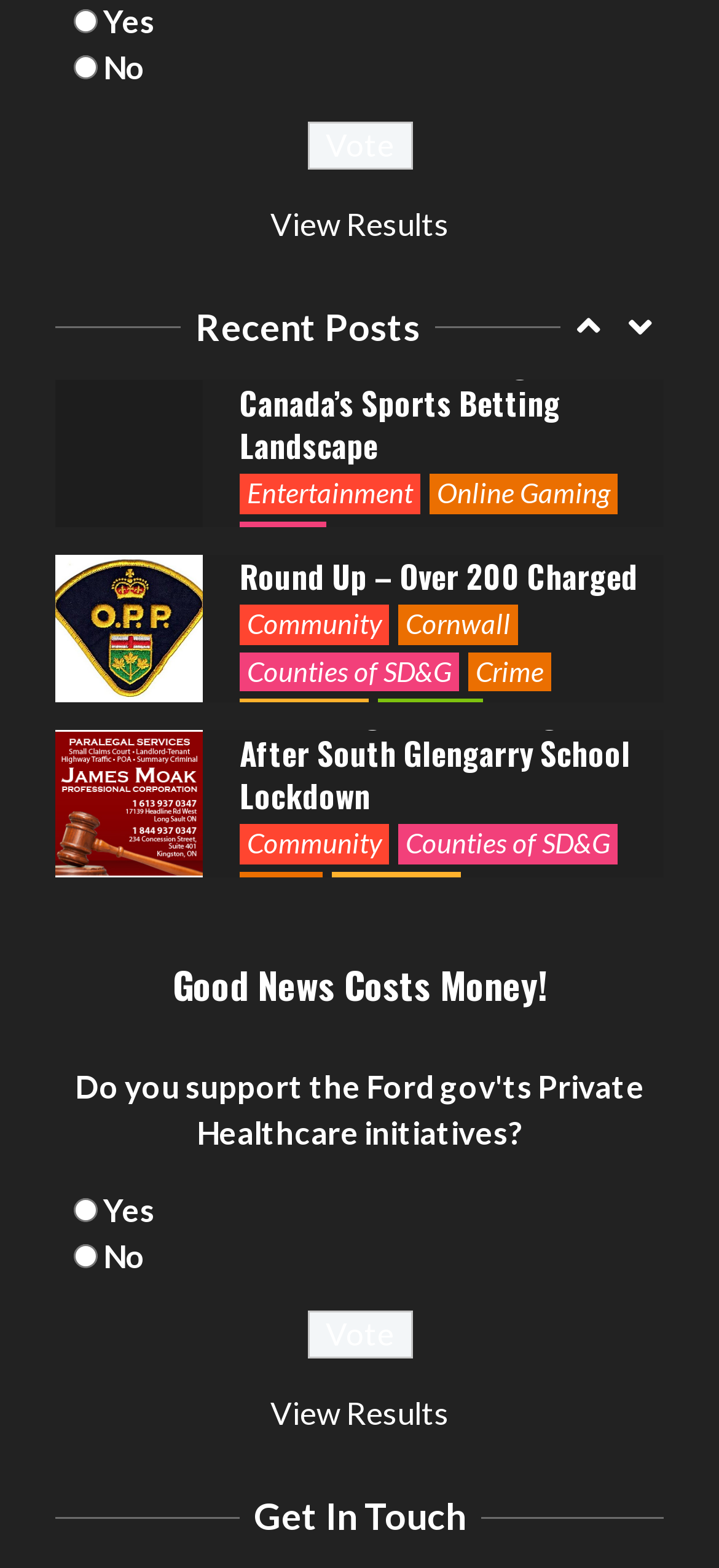What is the text of the first heading? From the image, respond with a single word or brief phrase.

Recent Posts